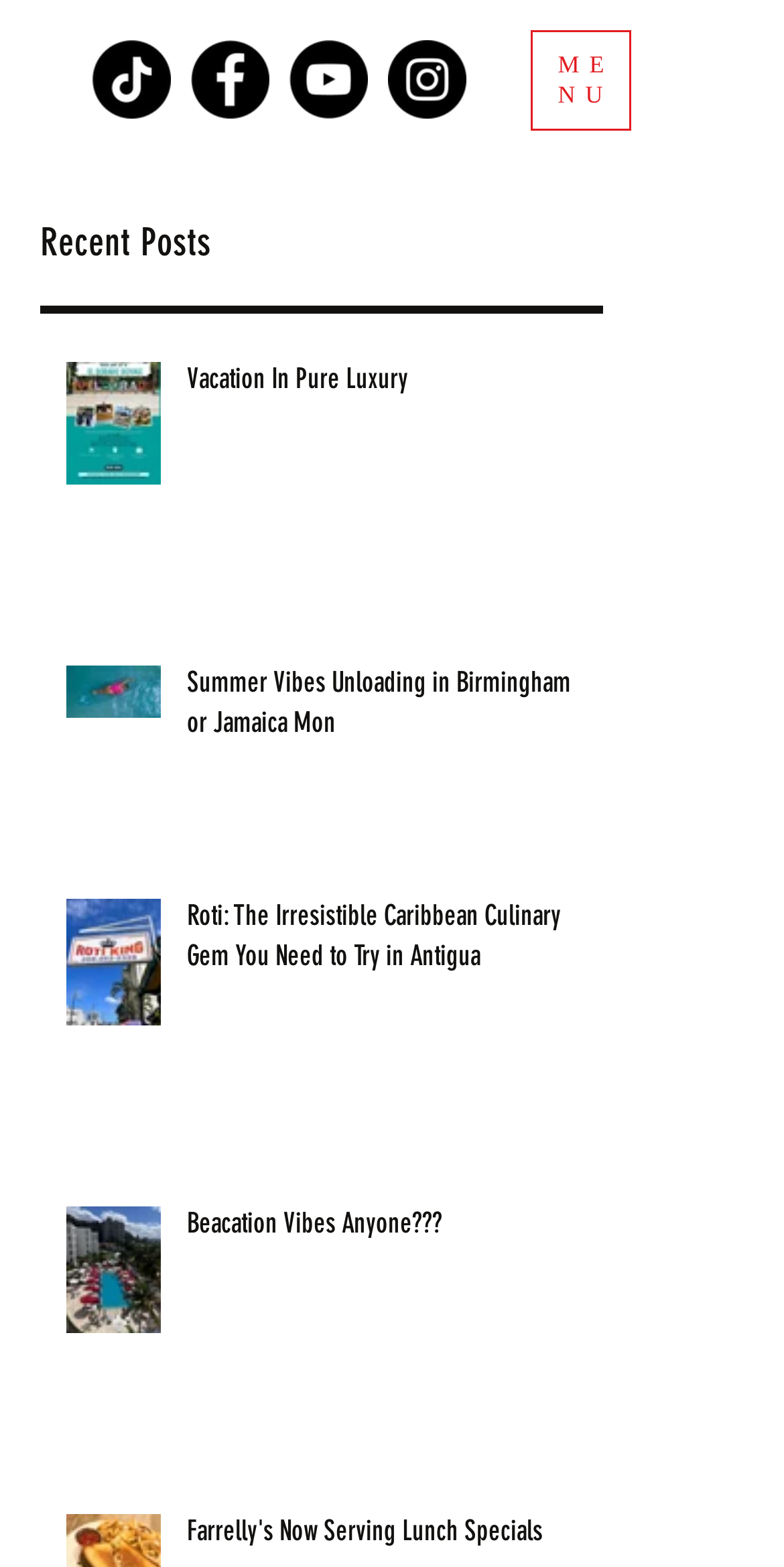Using the provided element description "aria-label="TikTok"", determine the bounding box coordinates of the UI element.

[0.118, 0.026, 0.218, 0.076]